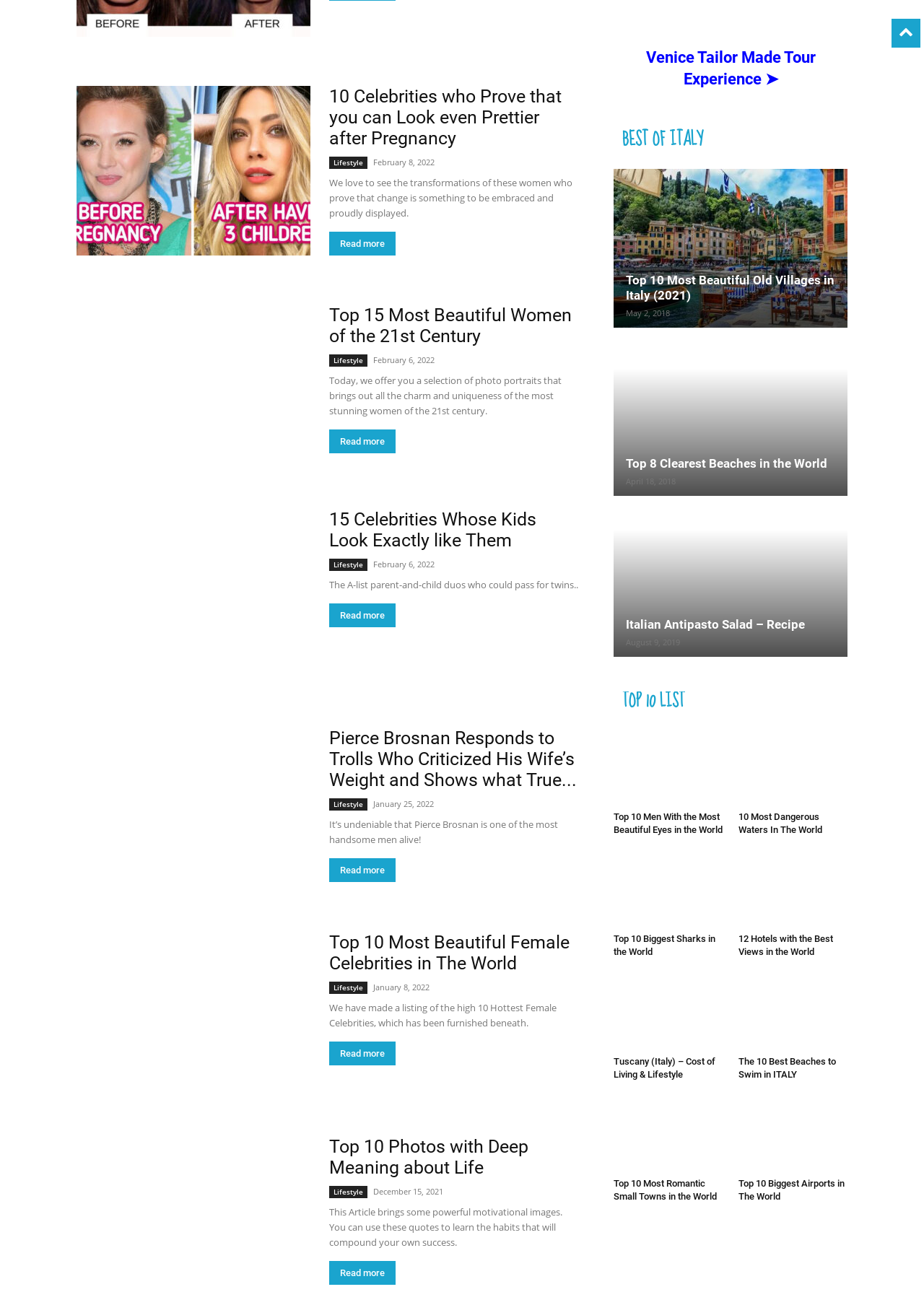Please identify the bounding box coordinates of the area that needs to be clicked to follow this instruction: "View the article about Top 15 Most Beautiful Women of the 21st Century".

[0.356, 0.236, 0.619, 0.268]